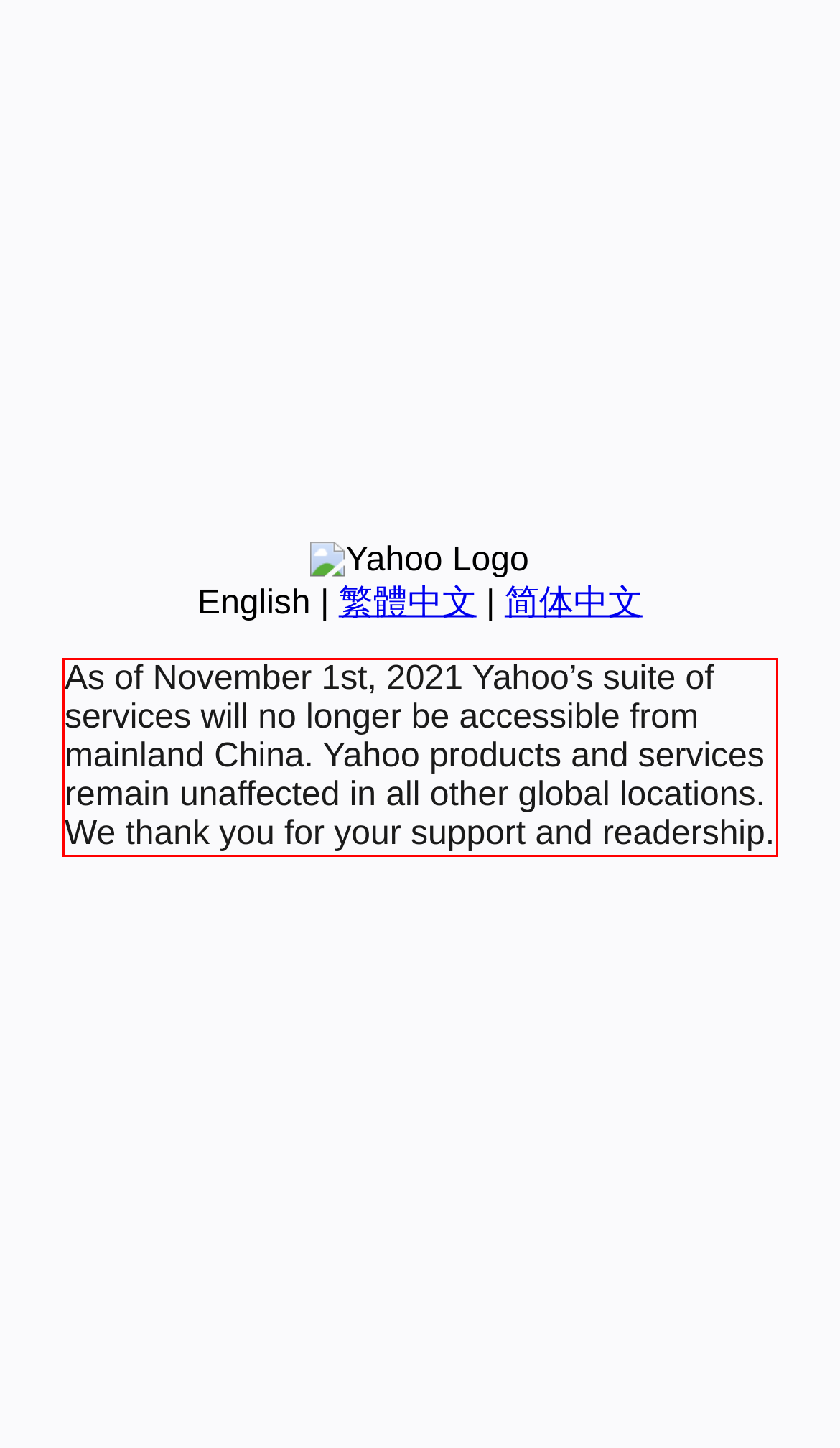Please use OCR to extract the text content from the red bounding box in the provided webpage screenshot.

As of November 1st, 2021 Yahoo’s suite of services will no longer be accessible from mainland China. Yahoo products and services remain unaffected in all other global locations. We thank you for your support and readership.